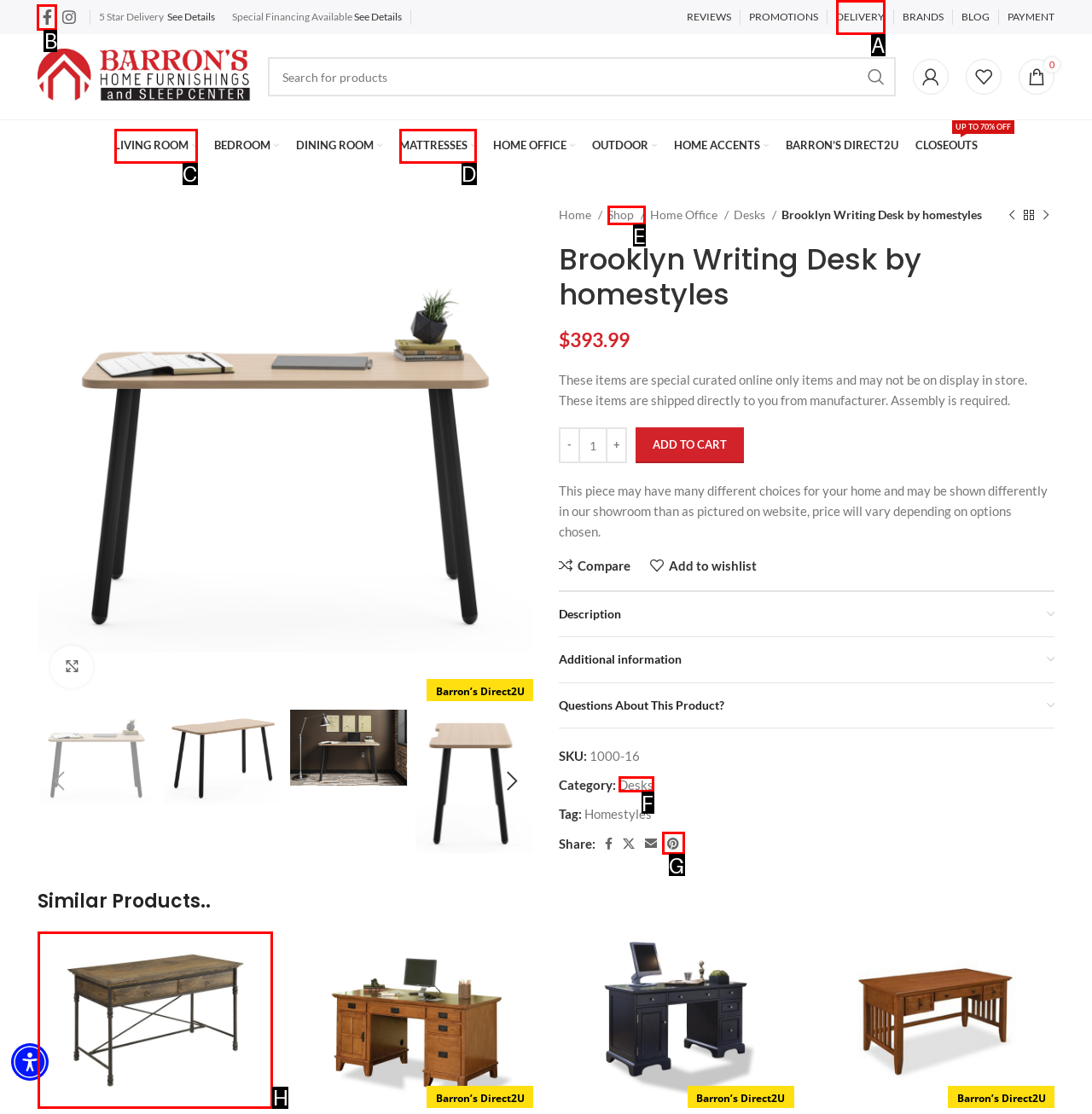Identify which HTML element should be clicked to fulfill this instruction: Click on Facebook social link Reply with the correct option's letter.

B